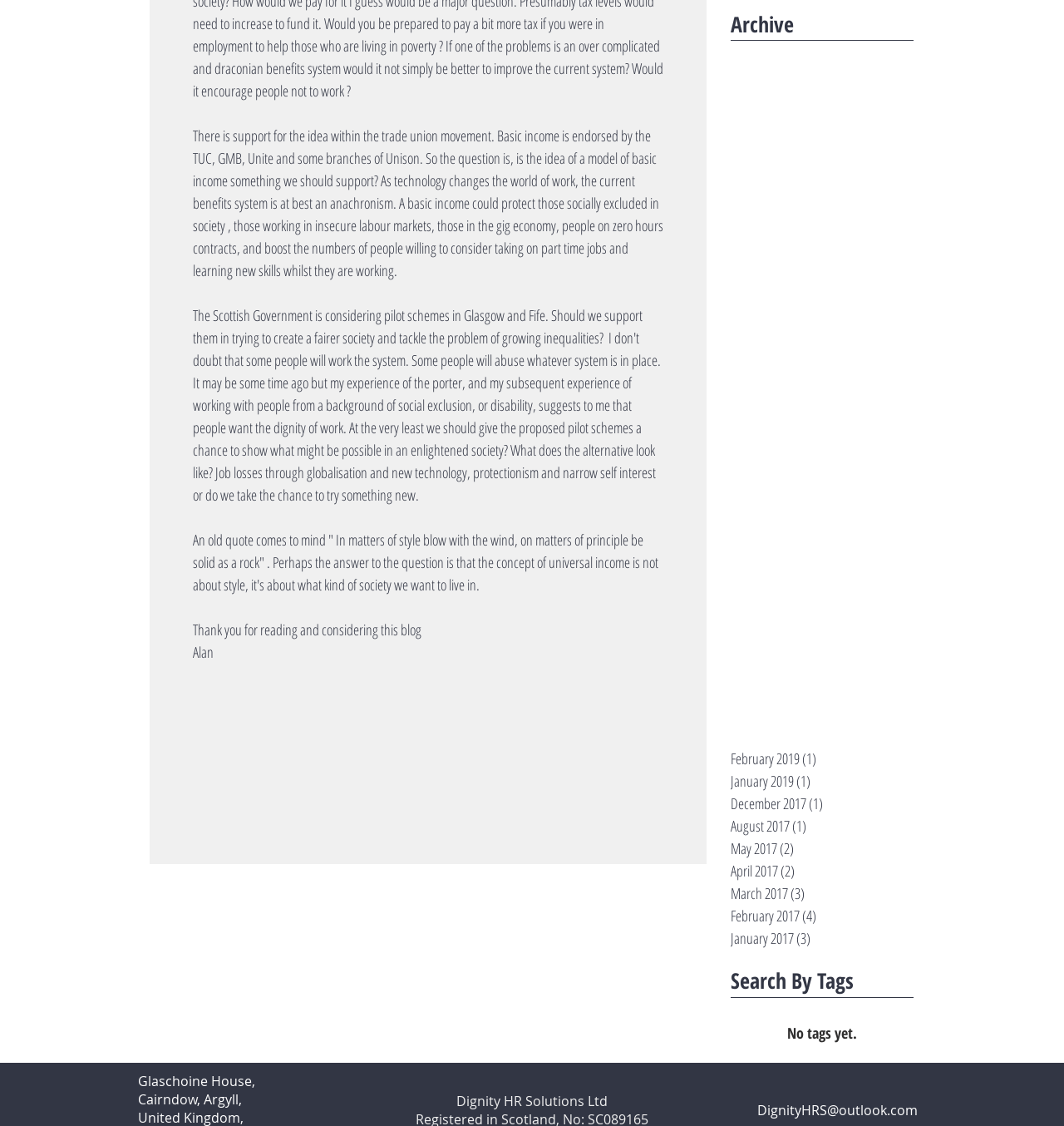Pinpoint the bounding box coordinates of the area that must be clicked to complete this instruction: "Contact via email".

[0.712, 0.978, 0.862, 0.994]